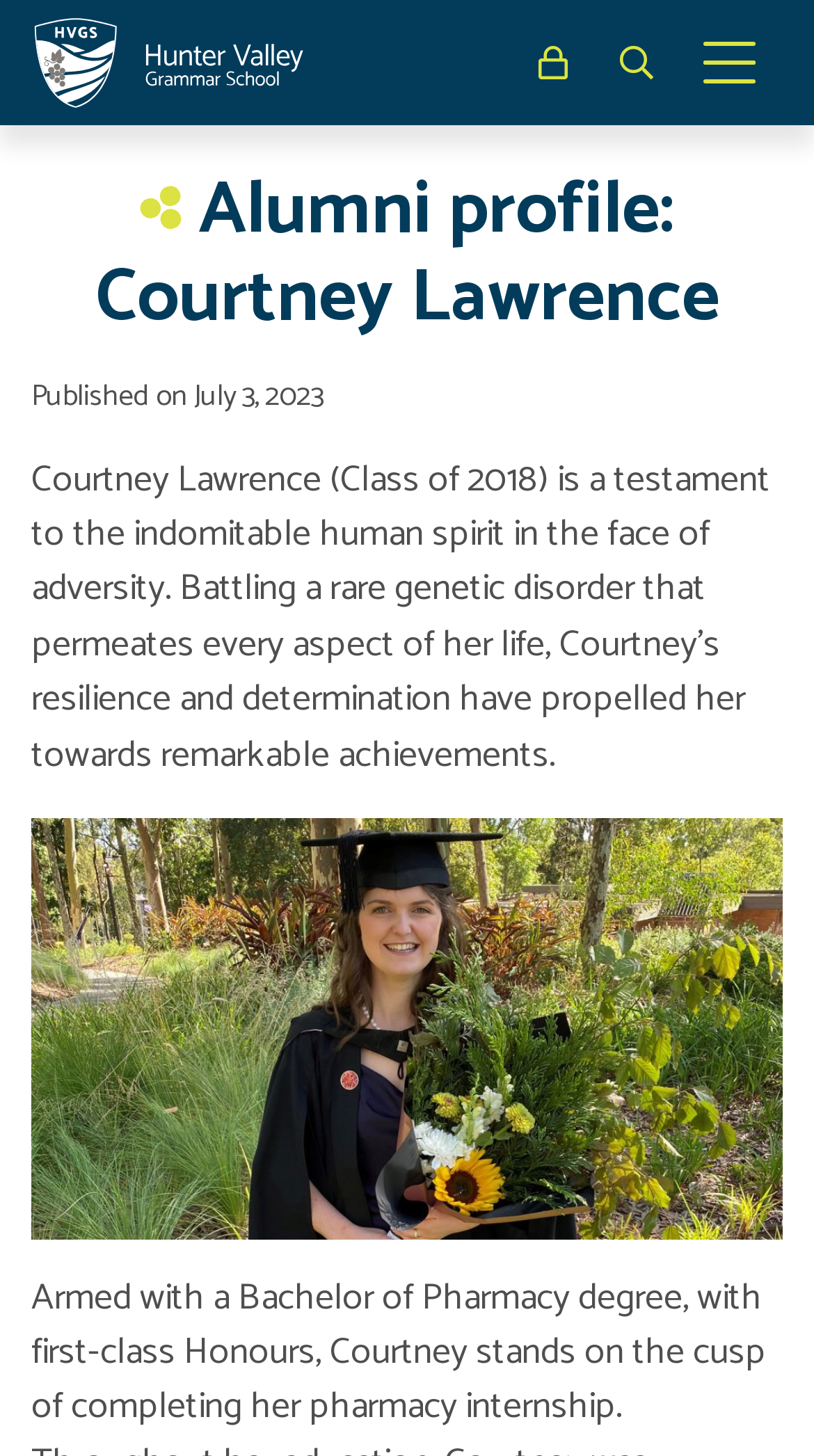Locate the bounding box of the user interface element based on this description: "About".

[0.0, 0.086, 1.0, 0.158]